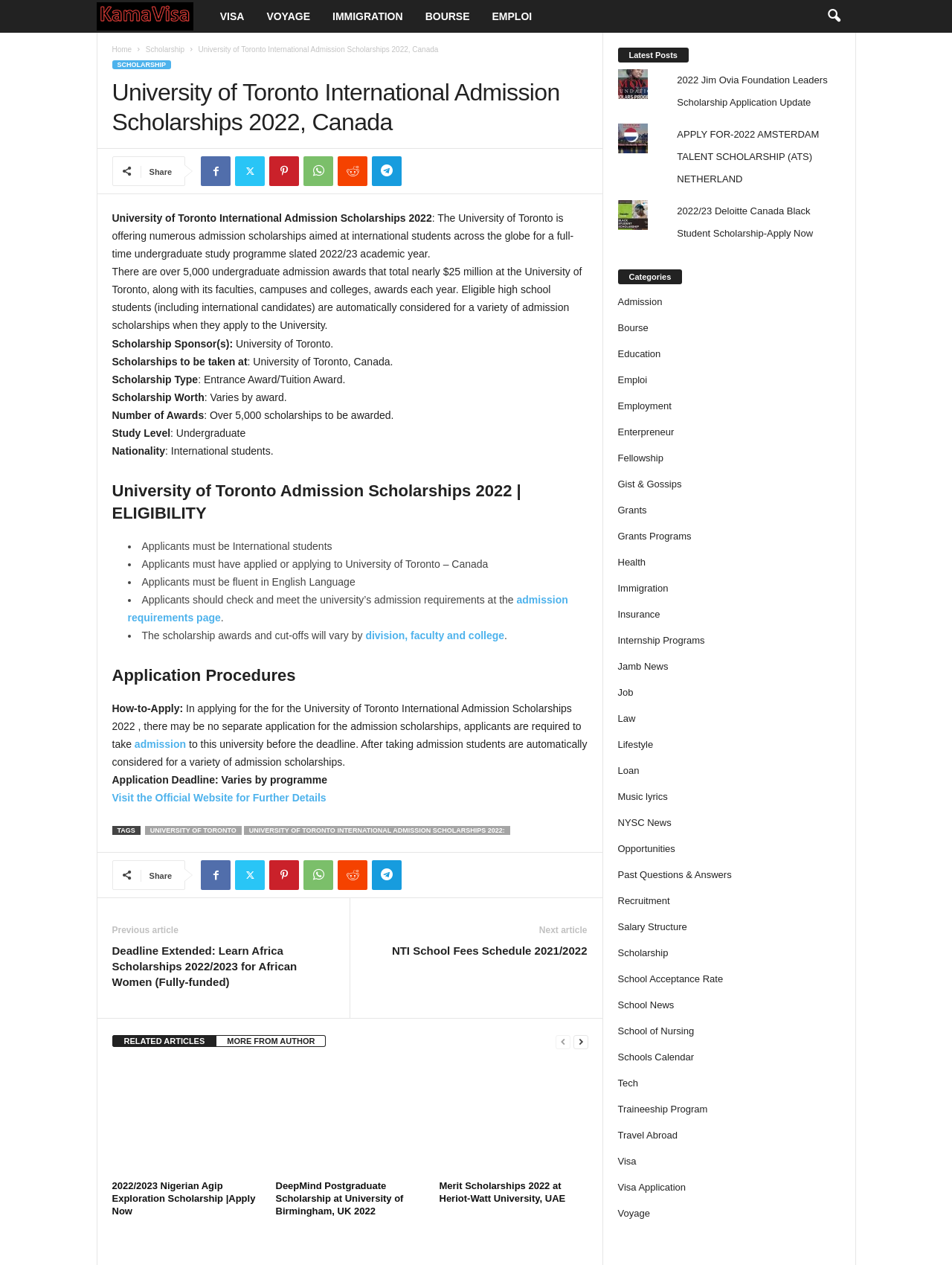What is the language requirement for applicants?
Answer briefly with a single word or phrase based on the image.

English